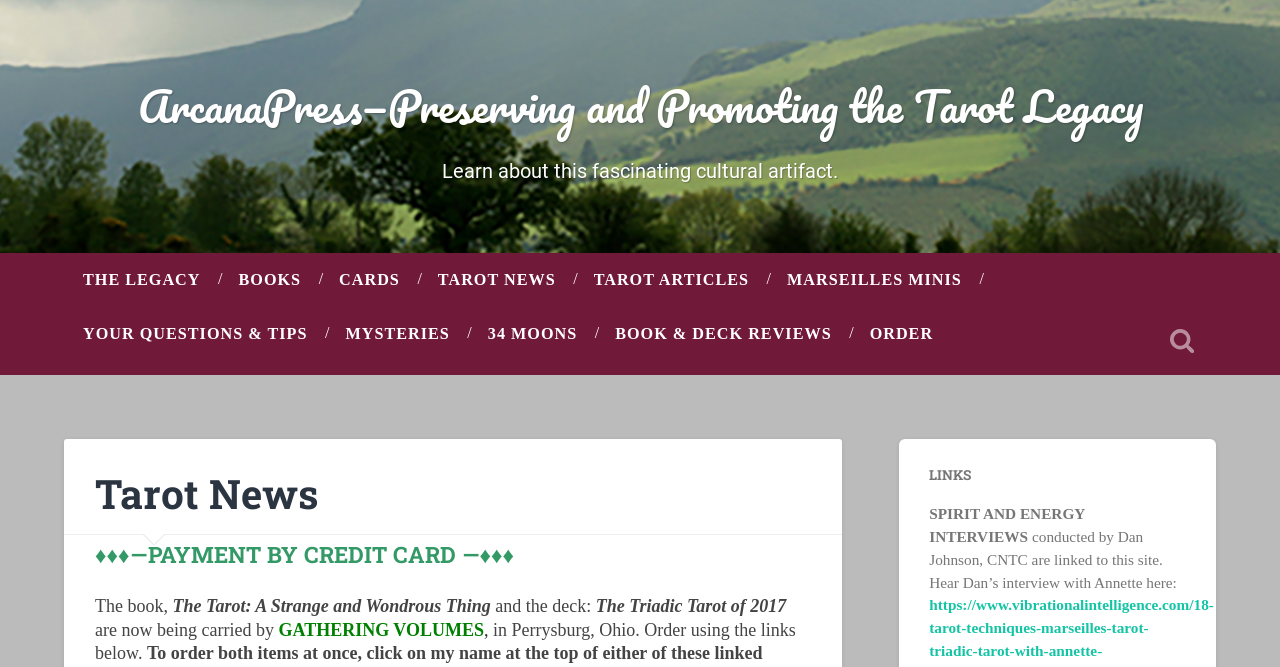Where can I order the book and deck?
Please provide a single word or phrase in response based on the screenshot.

GATHERING VOLUMES in Perrysburg, Ohio